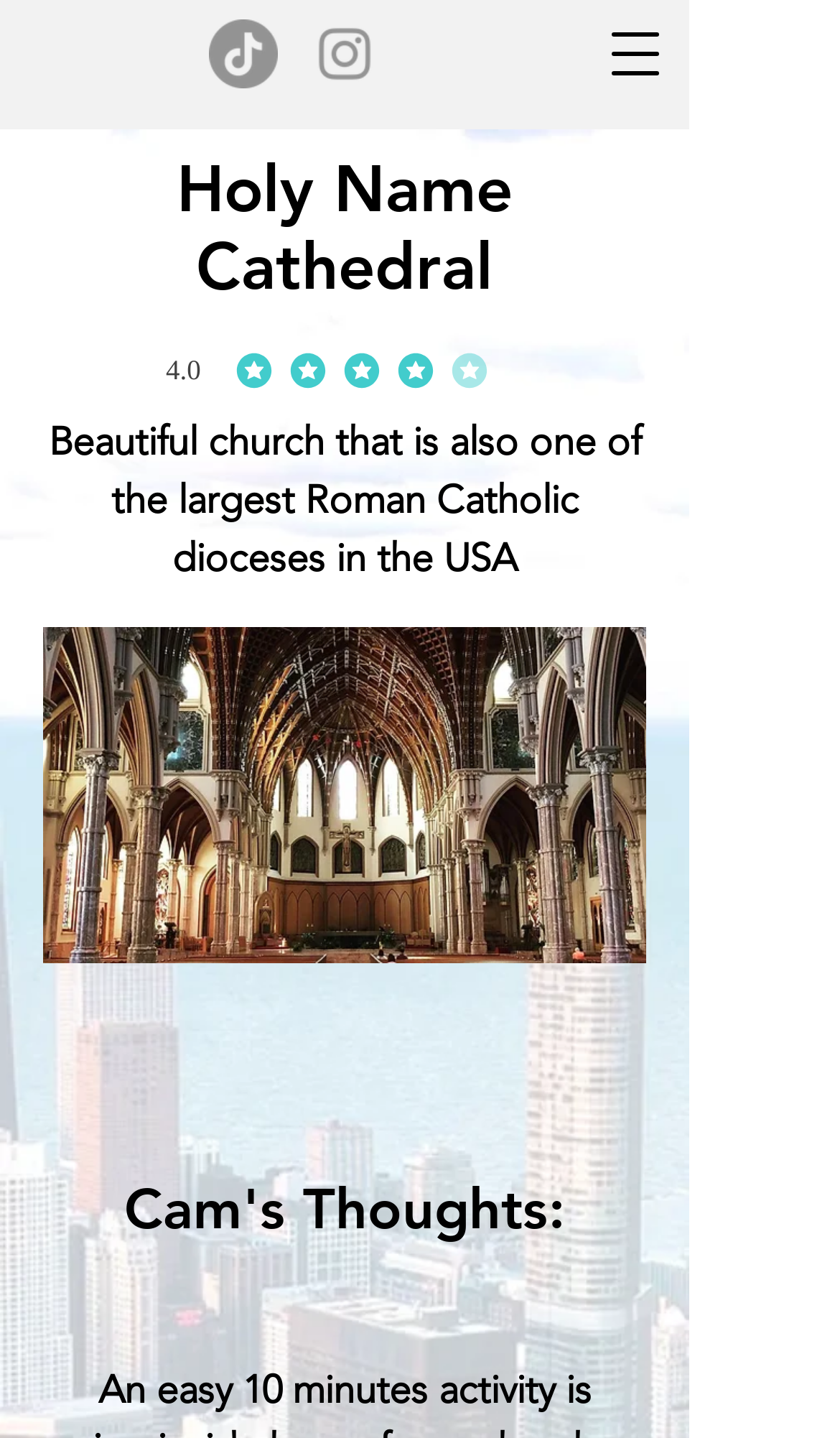Given the description aria-label="Open navigation menu", predict the bounding box coordinates of the UI element. Ensure the coordinates are in the format (top-left x, top-left y, bottom-right x, bottom-right y) and all values are between 0 and 1.

[0.692, 0.0, 0.821, 0.075]